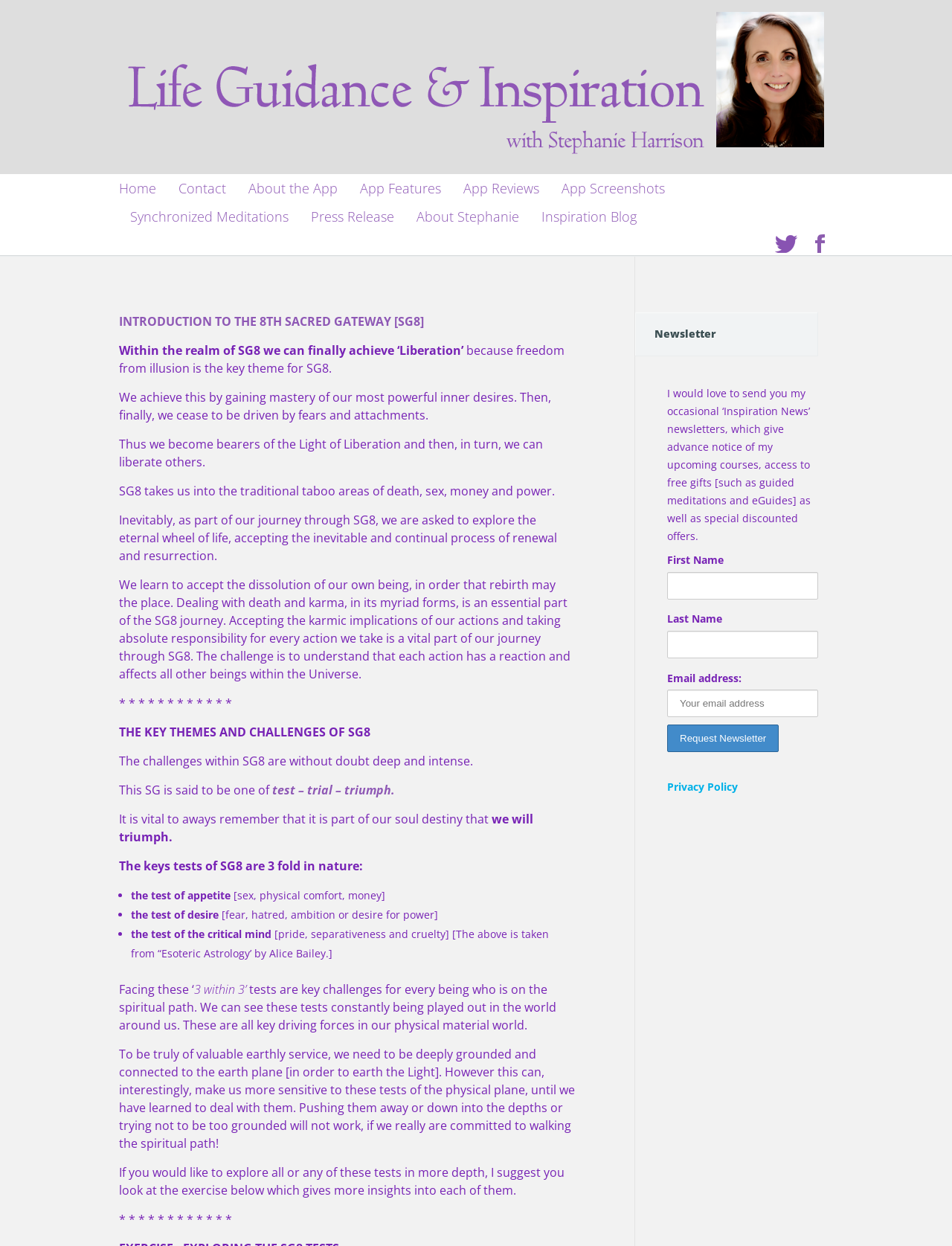Answer the question below with a single word or a brief phrase: 
What is the author's suggestion for dealing with the tests of SG8?

look at the exercise below